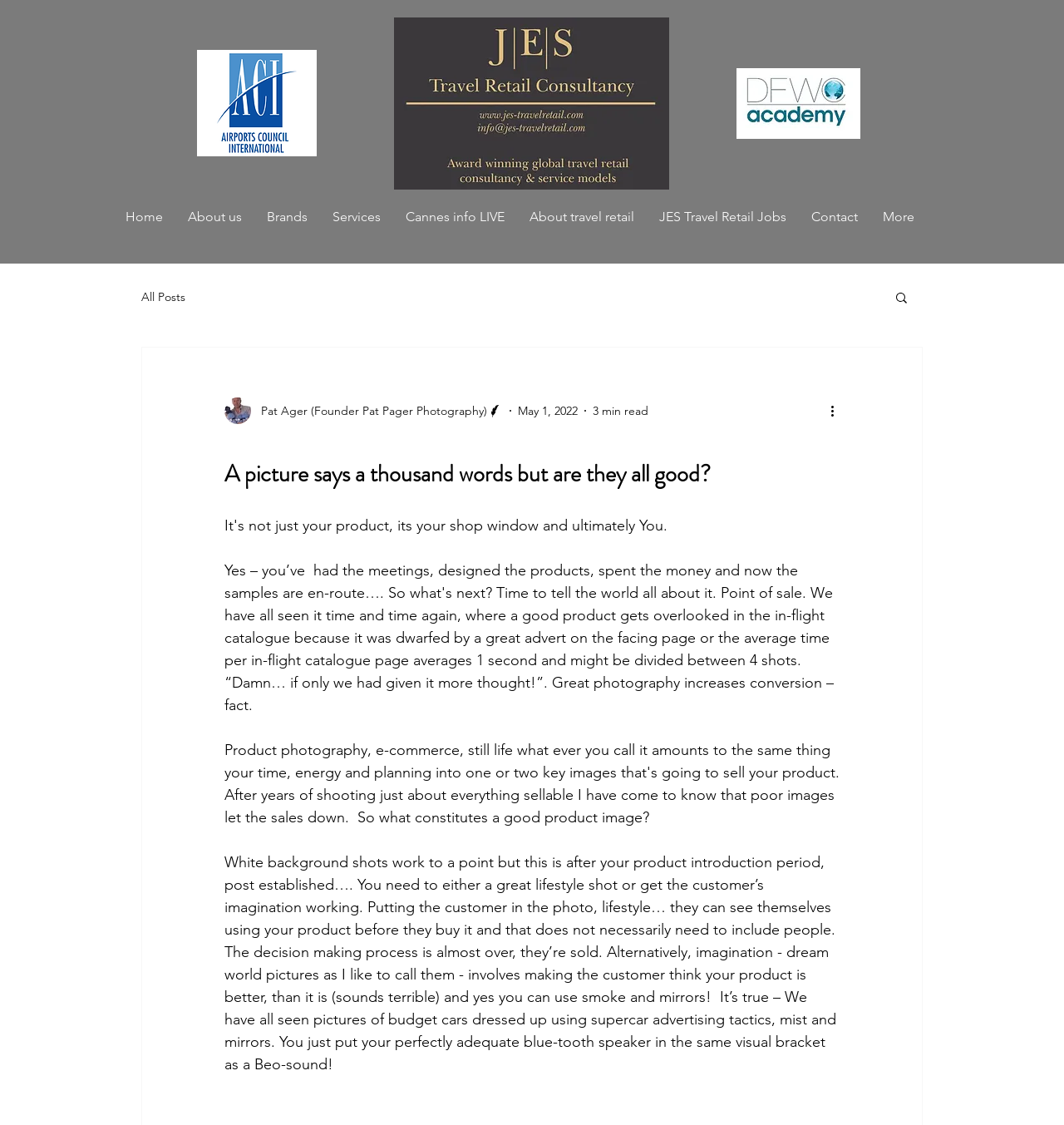Identify the coordinates of the bounding box for the element described below: "JES Travel Retail Jobs". Return the coordinates as four float numbers between 0 and 1: [left, top, right, bottom].

[0.608, 0.151, 0.751, 0.234]